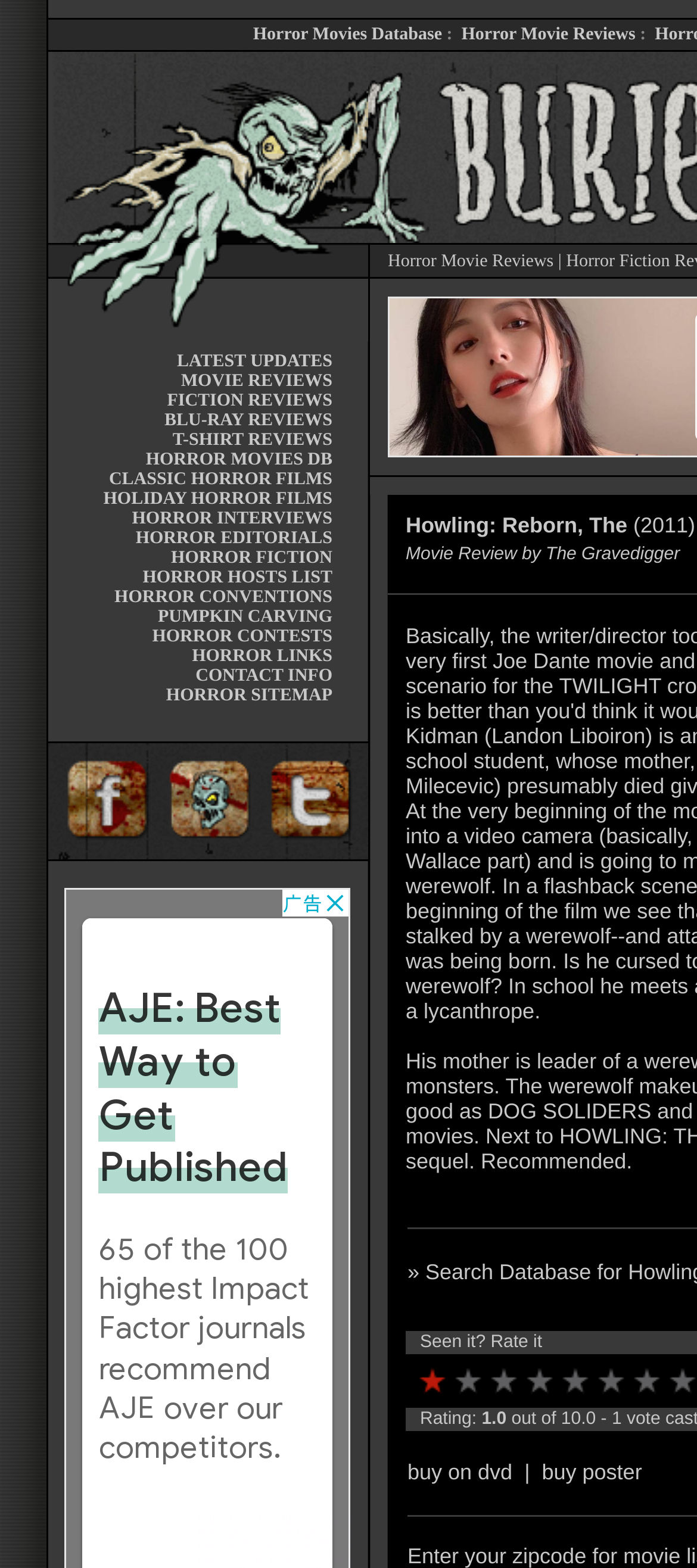What is the text of the link at the bottom of the webpage?
From the screenshot, supply a one-word or short-phrase answer.

buy on dvd